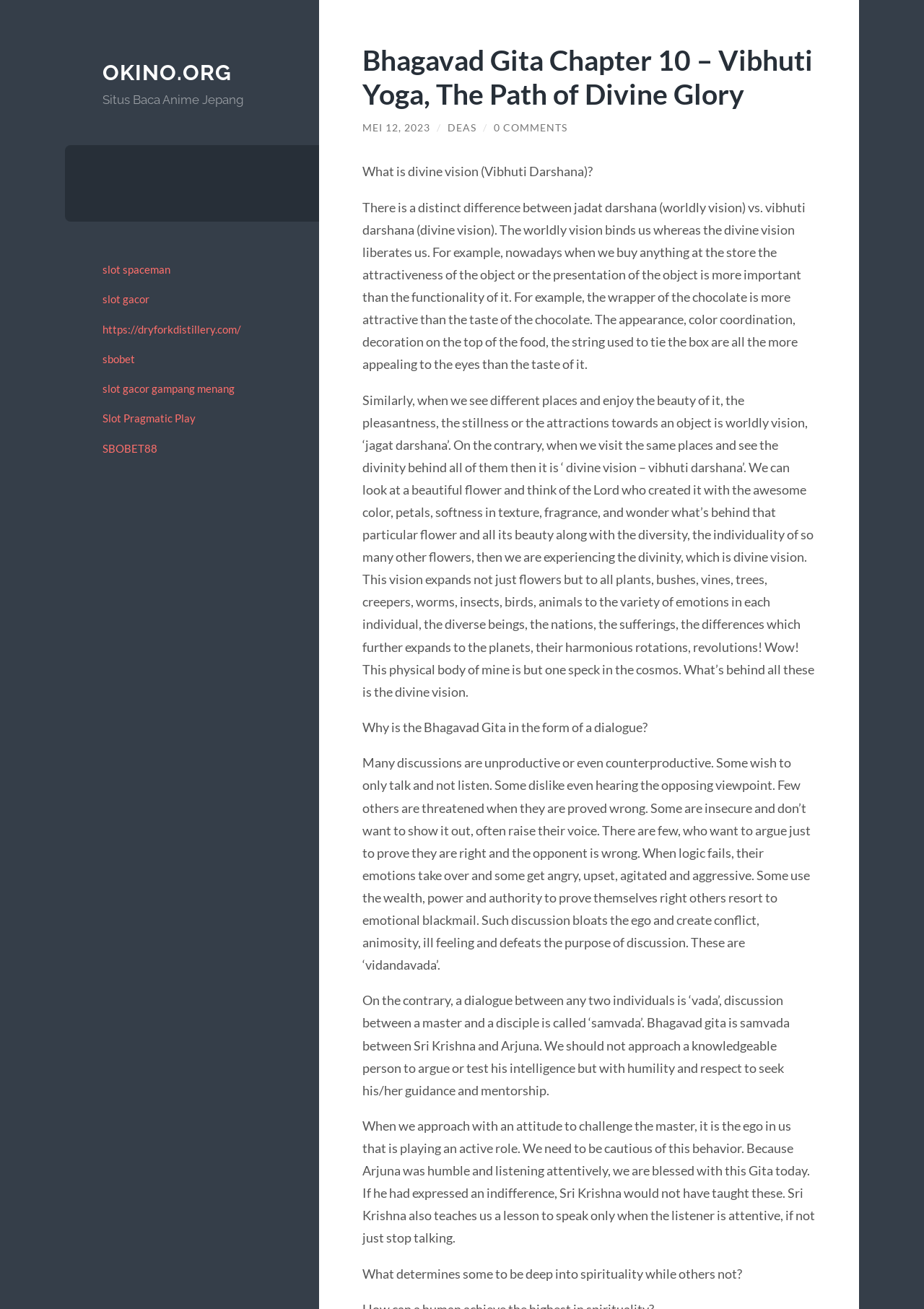Use a single word or phrase to answer the question:
What is the purpose of a dialogue, according to the webpage?

To seek guidance and mentorship